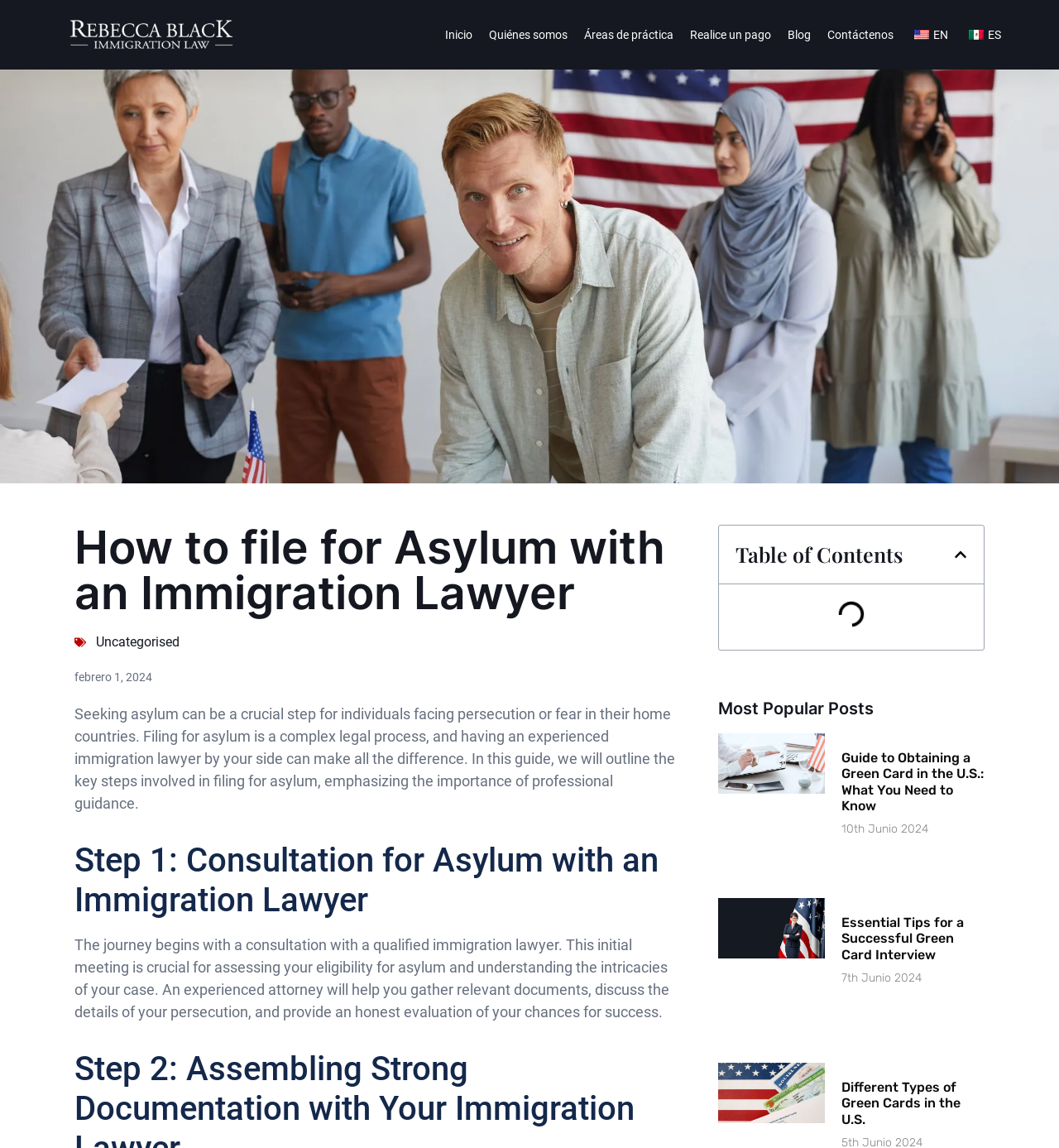Find the bounding box coordinates of the clickable element required to execute the following instruction: "Click the 'Inicio' link". Provide the coordinates as four float numbers between 0 and 1, i.e., [left, top, right, bottom].

[0.42, 0.014, 0.446, 0.047]